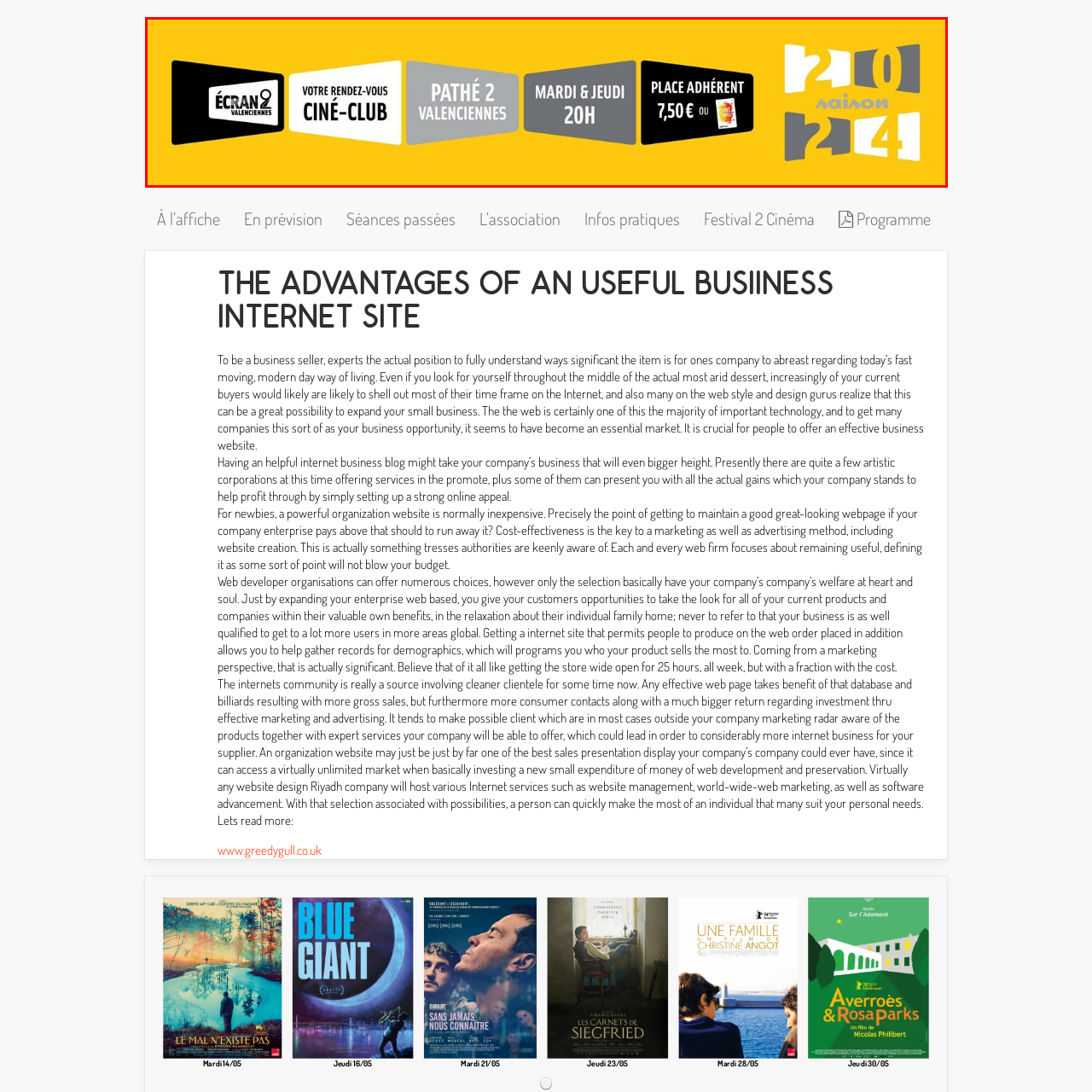What is the schedule for the Ciné-Club screenings?
Inspect the image enclosed by the red bounding box and elaborate on your answer with as much detail as possible based on the visual cues.

The caption specifies the schedule, noting that the screenings take place on 'Mardi & Jeudi' at 20:00, which indicates the days and time of the events.